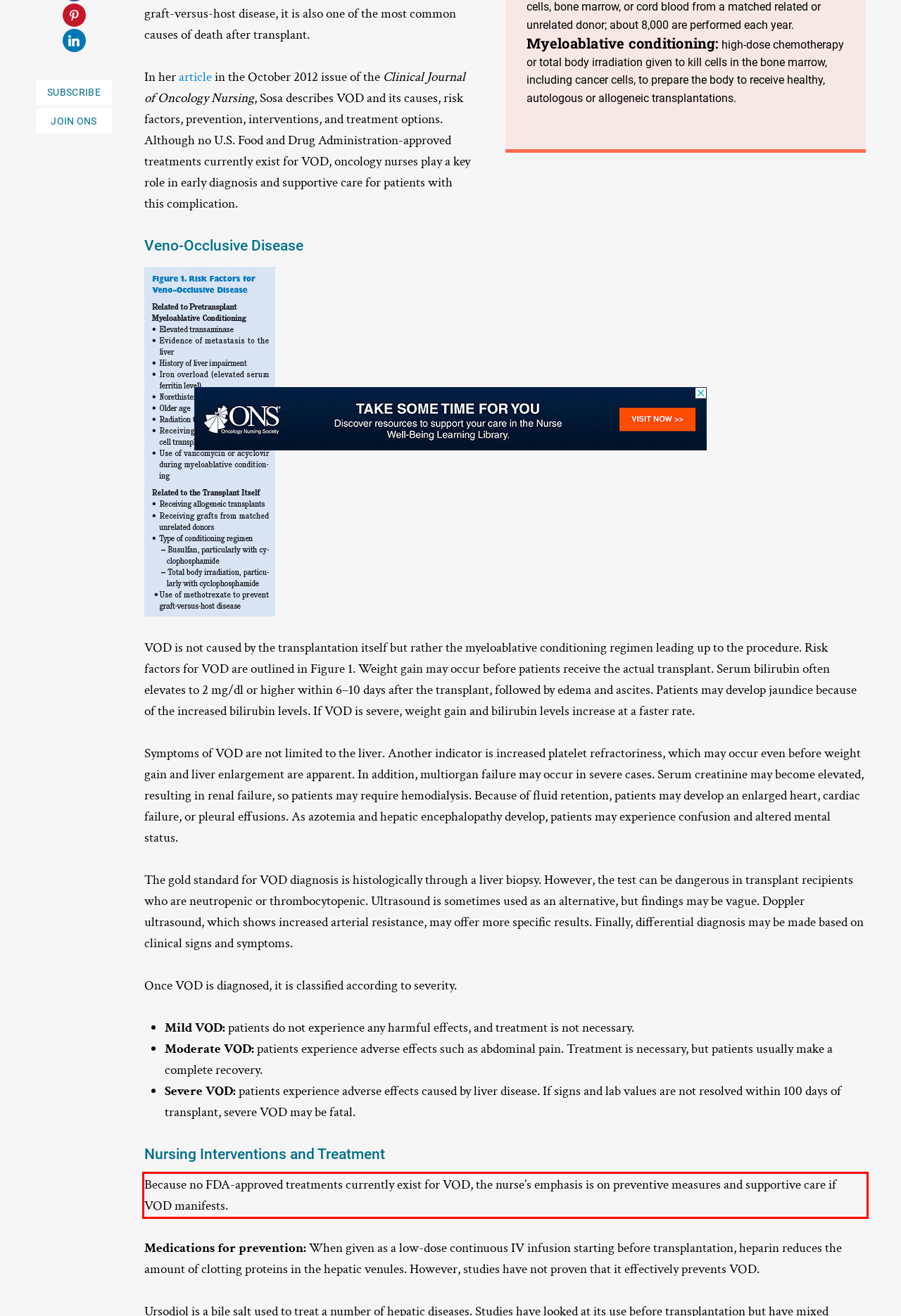Please use OCR to extract the text content from the red bounding box in the provided webpage screenshot.

Because no FDA-approved treatments currently exist for VOD, the nurse’s emphasis is on preventive measures and supportive care if VOD manifests.